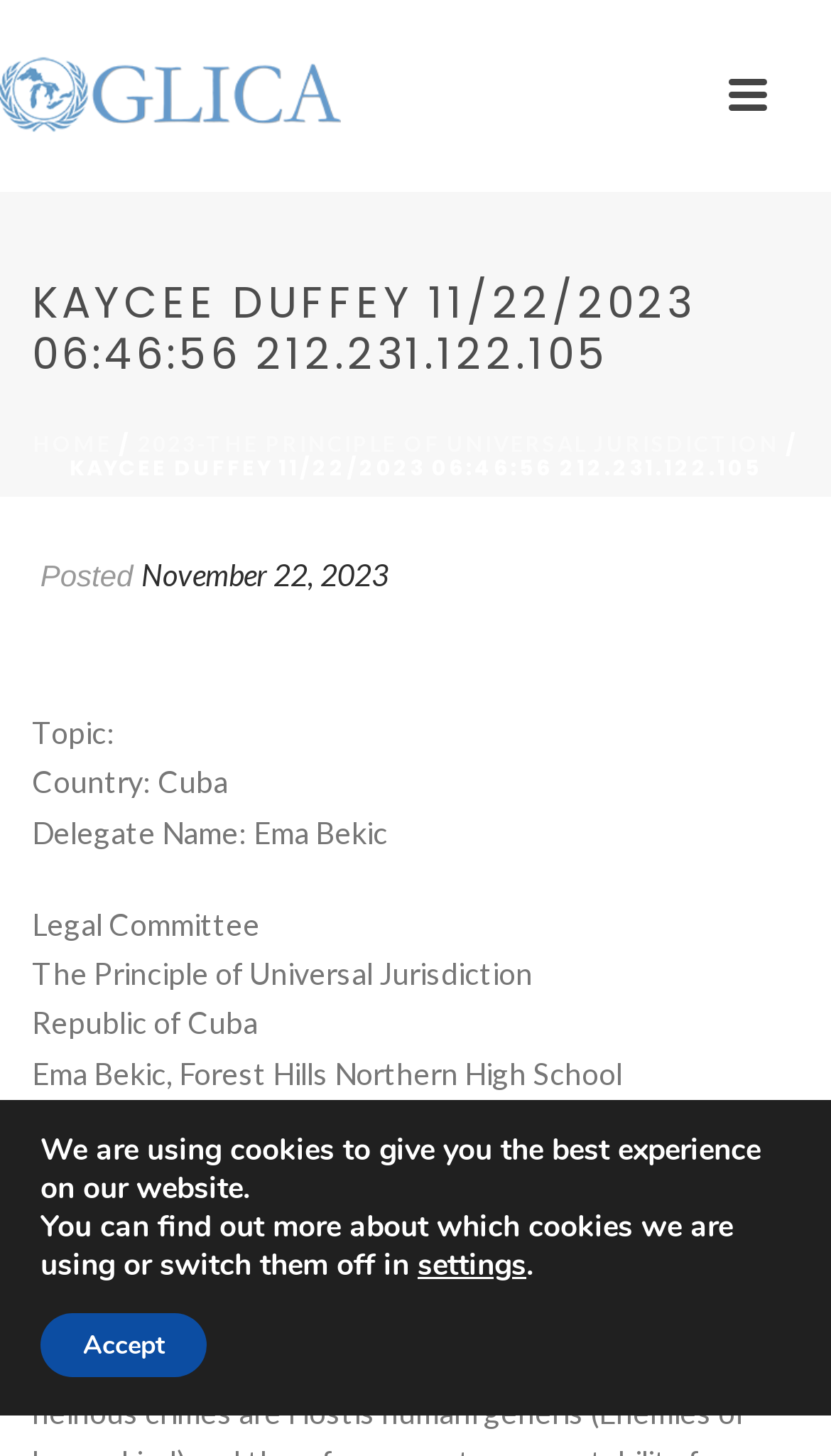Please analyze the image and provide a thorough answer to the question:
What is the country being represented?

The webpage lists the country as 'Cuba' in the section with the title 'The Principle of Universal Jurisdiction'.